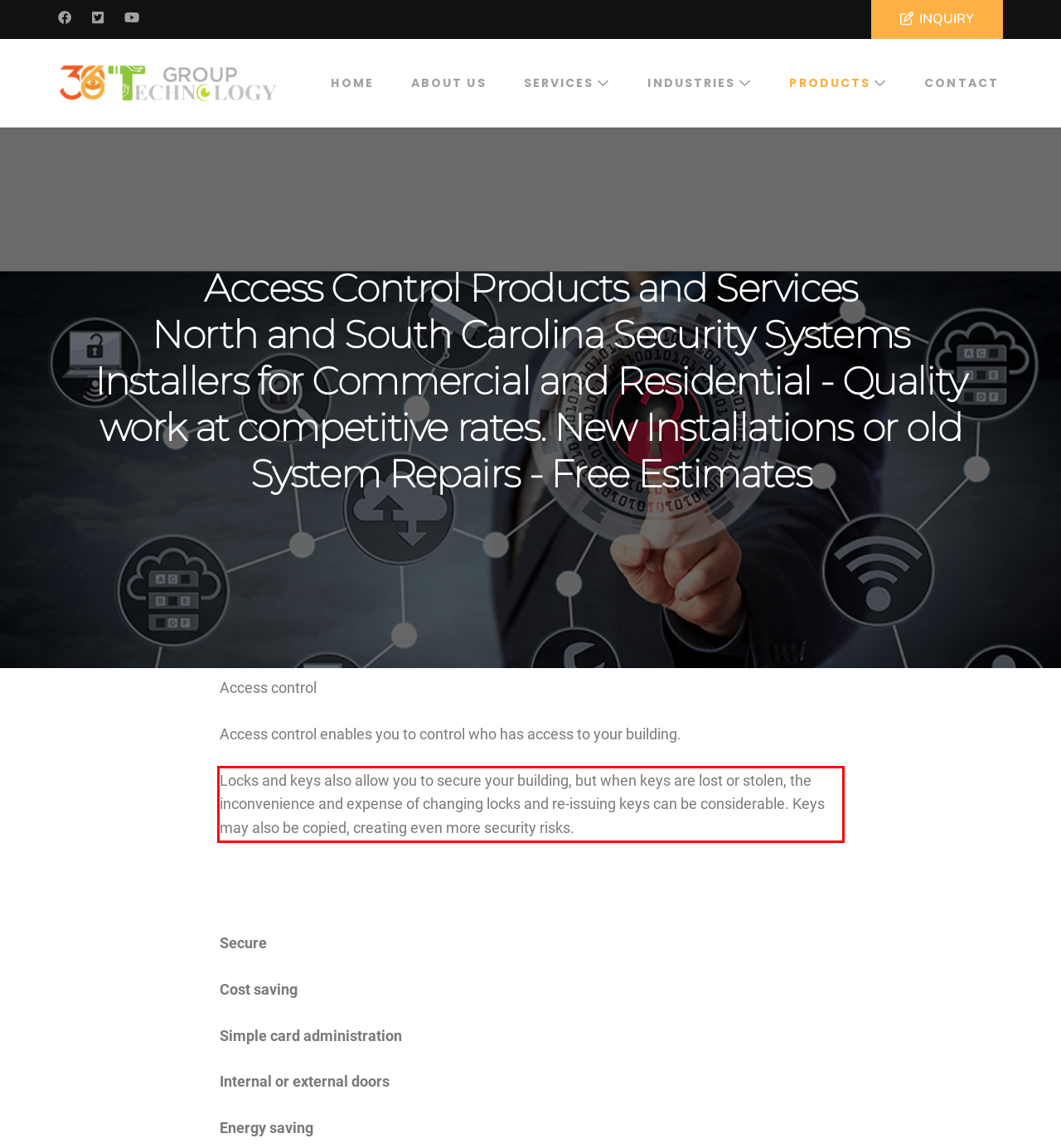Identify and transcribe the text content enclosed by the red bounding box in the given screenshot.

Locks and keys also allow you to secure your building, but when keys are lost or stolen, the inconvenience and expense of changing locks and re-issuing keys can be considerable. Keys may also be copied, creating even more security risks.